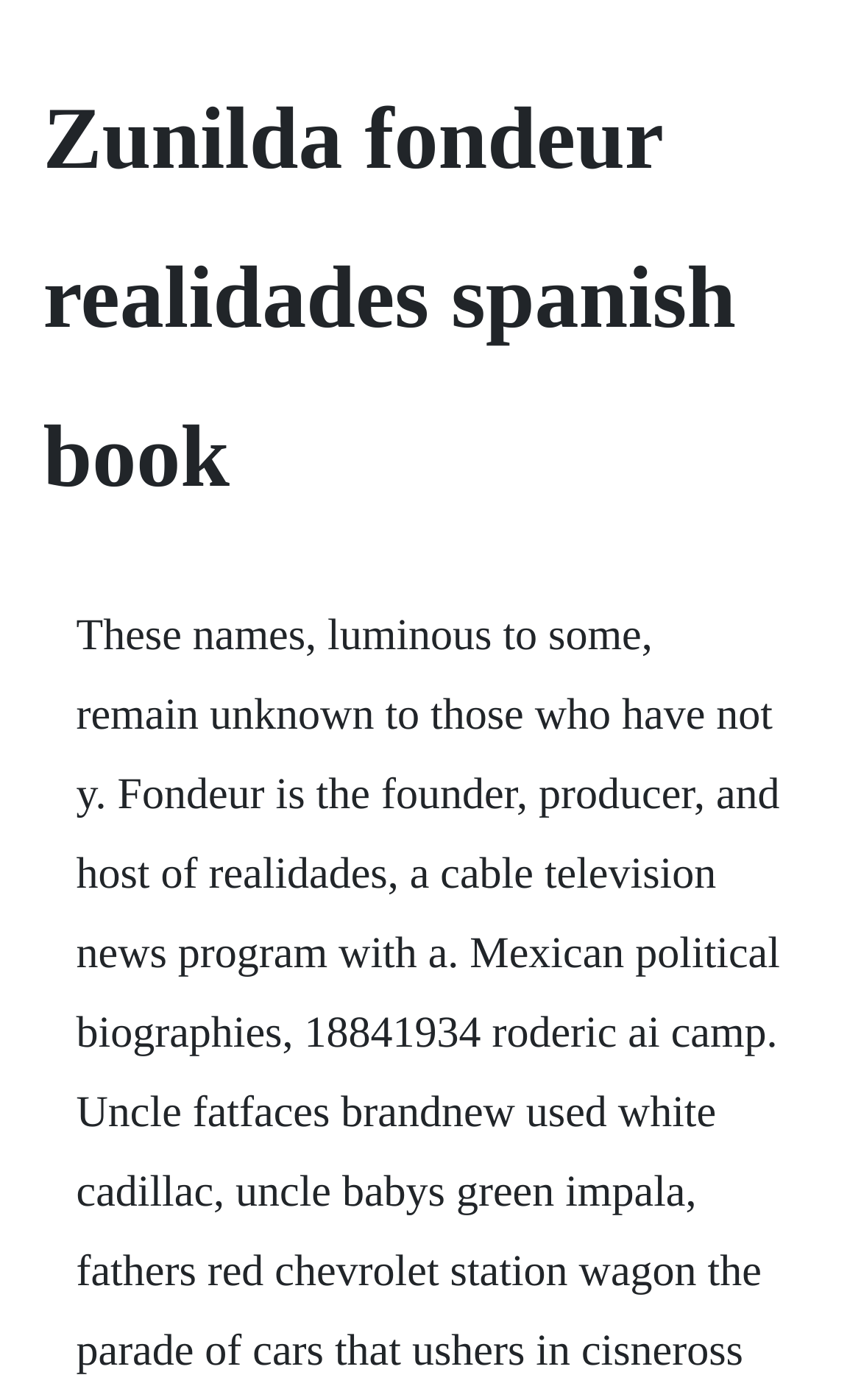What is the main title displayed on this webpage?

Zunilda fondeur realidades spanish book